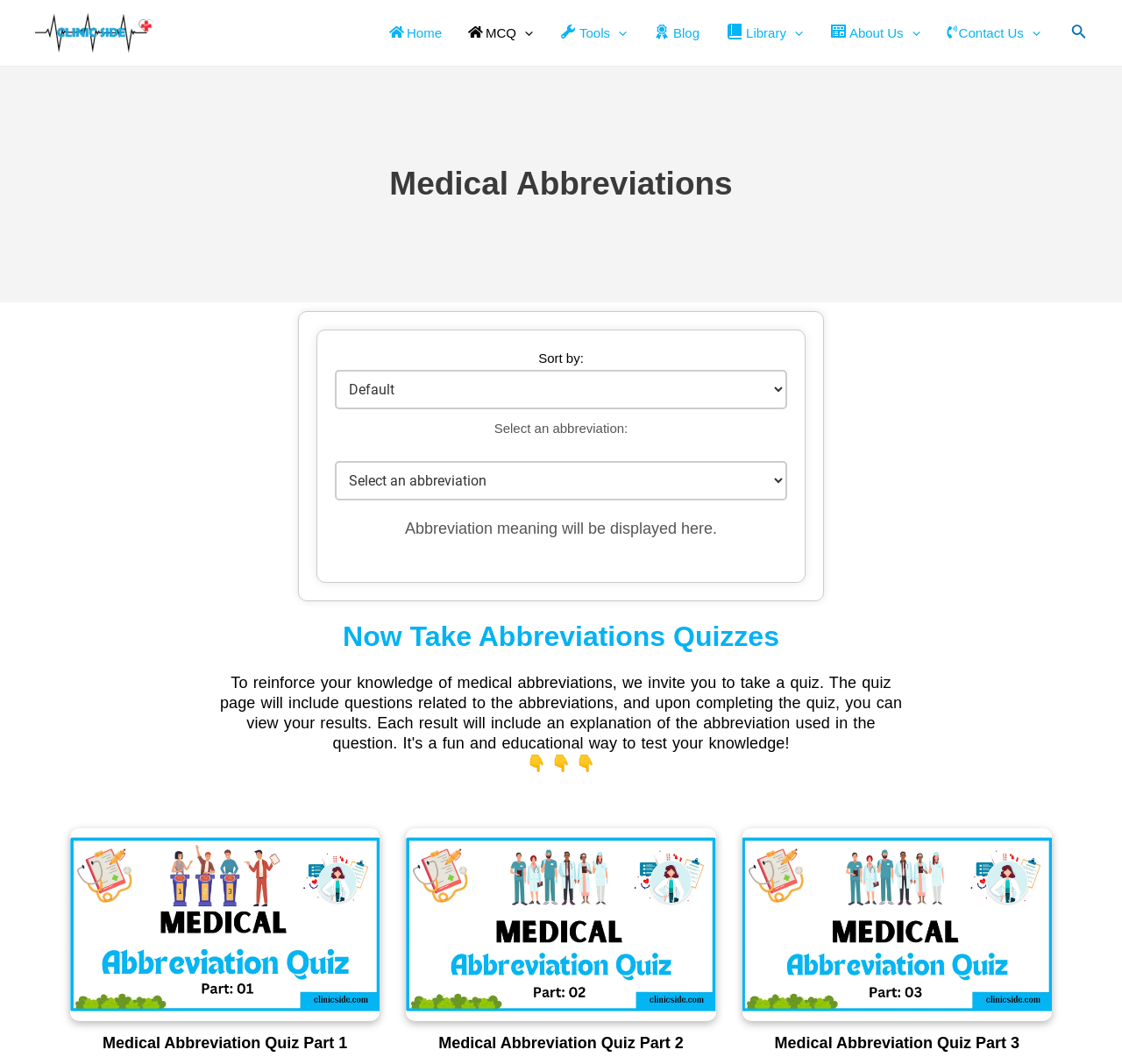Ascertain the bounding box coordinates for the UI element detailed here: "Privacy Policy". The coordinates should be provided as [left, top, right, bottom] with each value being a float between 0 and 1.

None